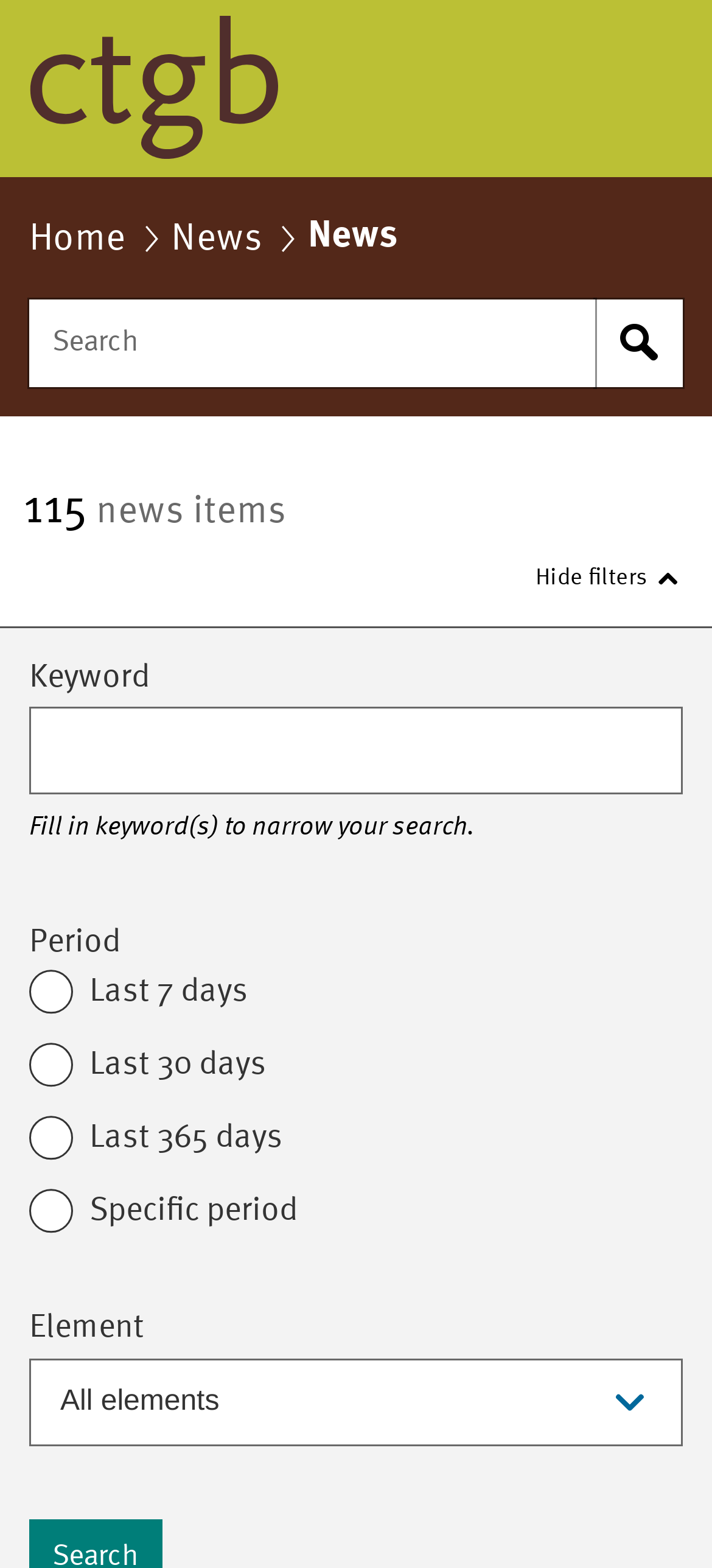Convey a detailed summary of the webpage, mentioning all key elements.

The webpage is a news page from the Board for the Authorisation of Plant Protection Products and Biocides. At the top left, there is a link to the homepage of english.ctgb.nl, accompanied by an image. Below this, there is a navigation section with links to "Home" and "News". 

To the right of the navigation section, there is a search bar with a text box and a "Start search" button. Above the search bar, there is a static text that reads "Search within English part of Board for the Authorisation of Plant Protection Products and Biocides". 

Below the search bar, there is a heading that reads "News - News", followed by a section with 115 news items. On the right side of this section, there is a button to "Hide filters". 

Below the news items section, there is a form with several fields to filter the news items. The fields include "Enter search criteria", "Keyword", "Period", and "Element". The "Keyword" field has a text box, and the "Period" field has a radio group. The "Element" field has a combo box with a dropdown menu. There are also static texts providing hints and explanations for each field.